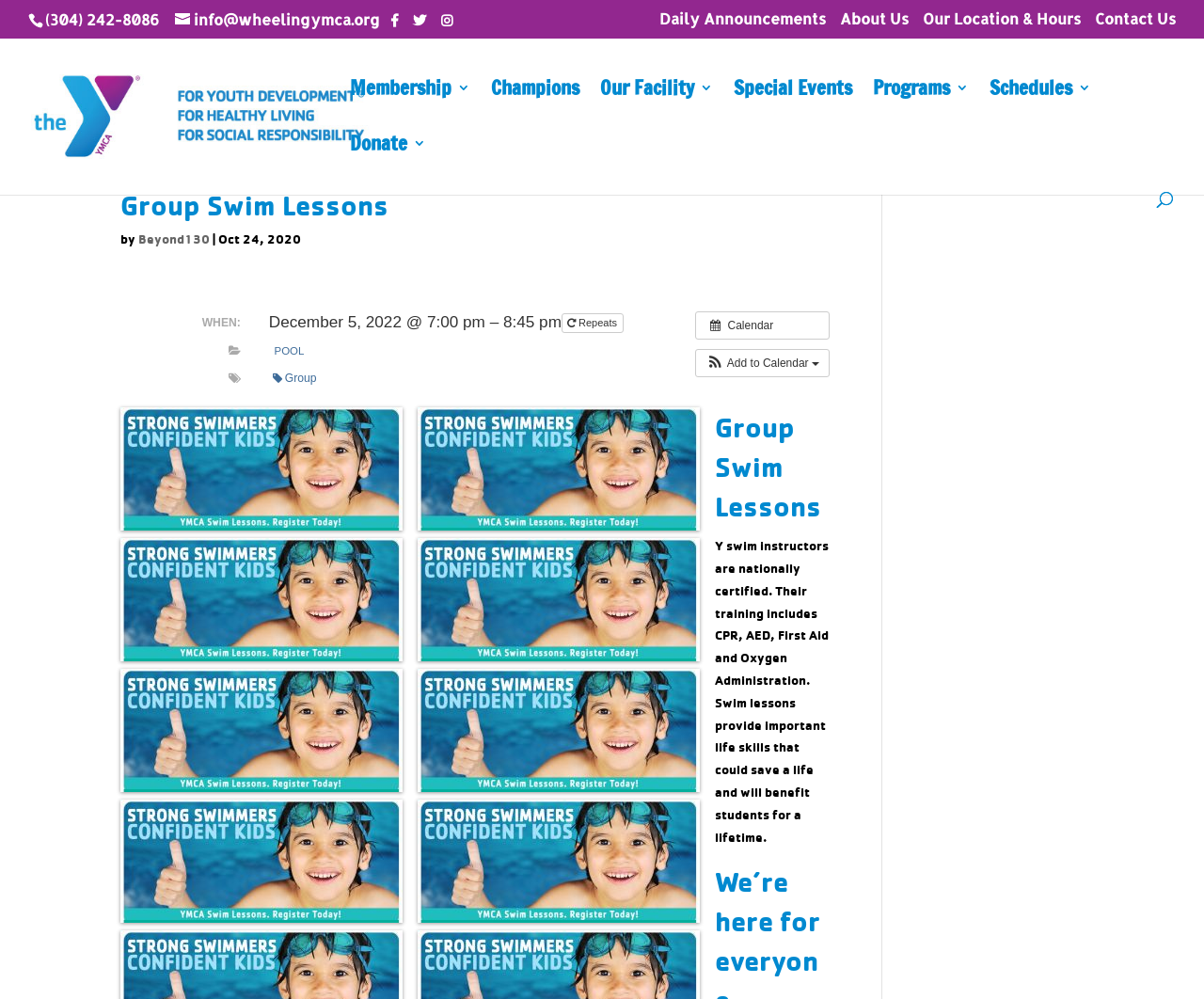Describe every aspect of the webpage comprehensively.

The webpage is about Group Swim Lessons at the Wheeling YMCA. At the top left, there is a phone number "(304) 242-8086" and an email address "info@wheelingymca.org" with three social media icons next to it. Below this, there are five main navigation links: "Daily Announcements", "About Us", "Our Location & Hours", "Contact Us", and the Wheeling YMCA logo, which is also a link.

On the left side, there is a vertical menu with links to "Membership", "Champions", "Our Facility", "Special Events", "Programs", "Schedules", and "Donate". Above this menu, there is a search box with a placeholder text "Search for:".

The main content of the page is about Group Swim Lessons. There is a heading "Group Swim Lessons" followed by a description "by Beyond130 | Oct 24, 2020". Below this, there is a calendar icon with a link to add the event to a calendar. The event details are "WHEN: December 5, 2022 @ 7:00 pm – 8:45 pm" with a "Repeats" button next to it. There are also categories and tags listed, including "POOL" and "Group".

The page features several images, arranged in two columns, with five images on the left and five on the right. The images are not described, but they may be related to the swim lessons or the YMCA.

At the bottom of the page, there is a repeated heading "Group Swim Lessons" followed by a longer description of the swim lessons, highlighting the qualifications of the instructors and the benefits of the lessons.